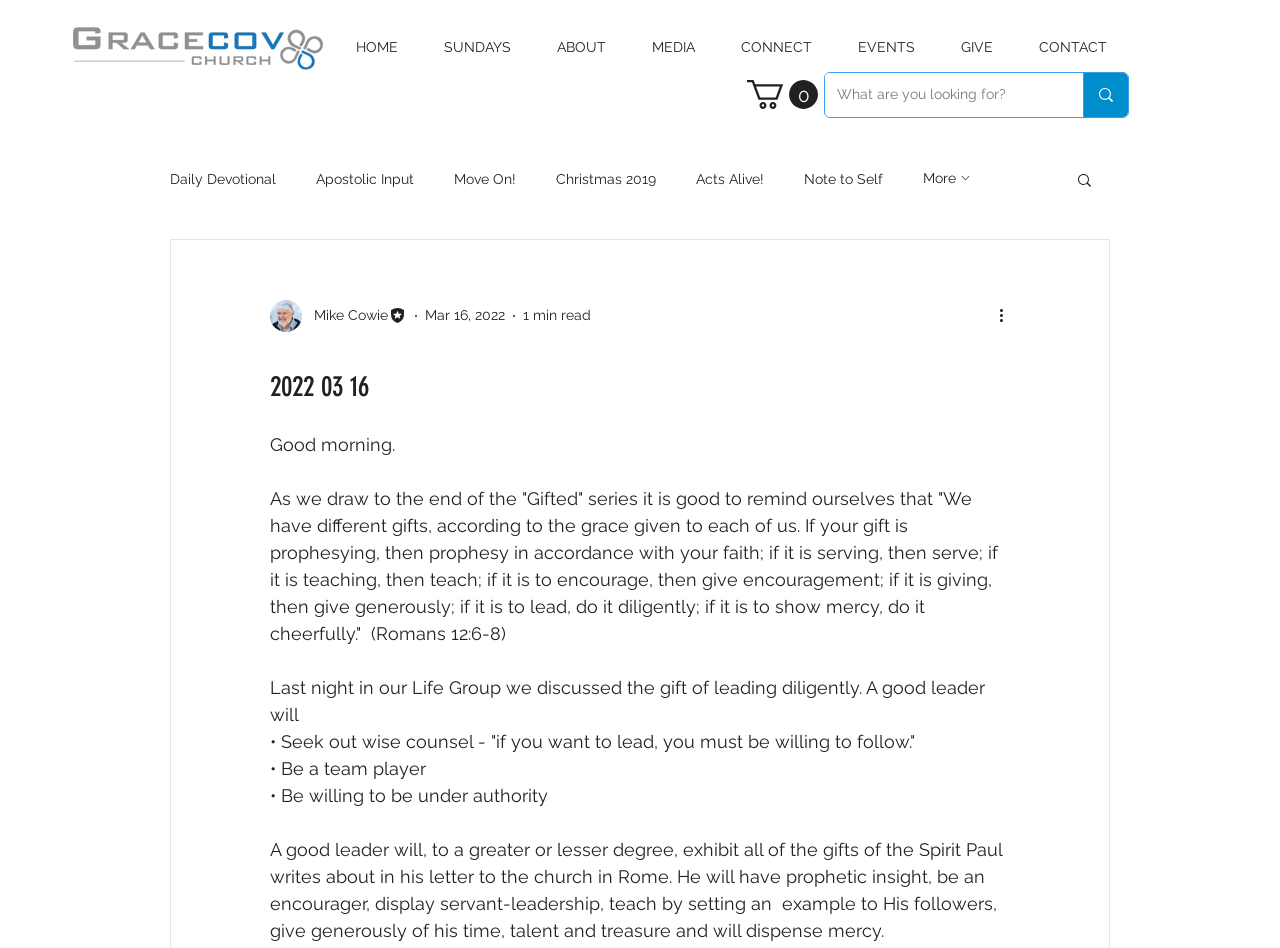What is the date of the article?
Please provide a detailed answer to the question.

The date of the article is provided at the bottom of the webpage, which says 'Mar 16, 2022'. This indicates when the article was published and provides context for the content of the article.